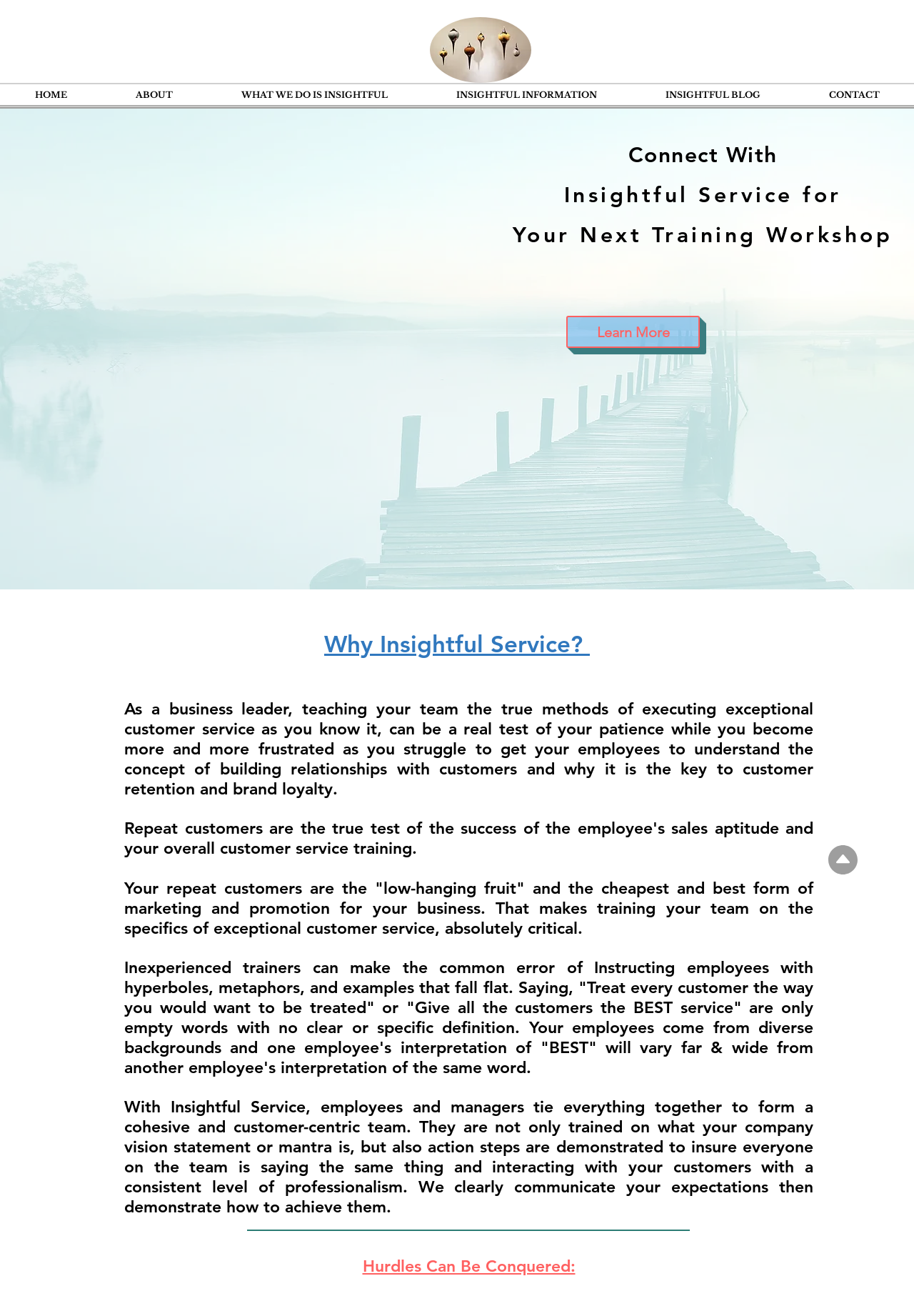What is the problem with inexperienced trainers?
Provide a one-word or short-phrase answer based on the image.

They use hyperboles and metaphors